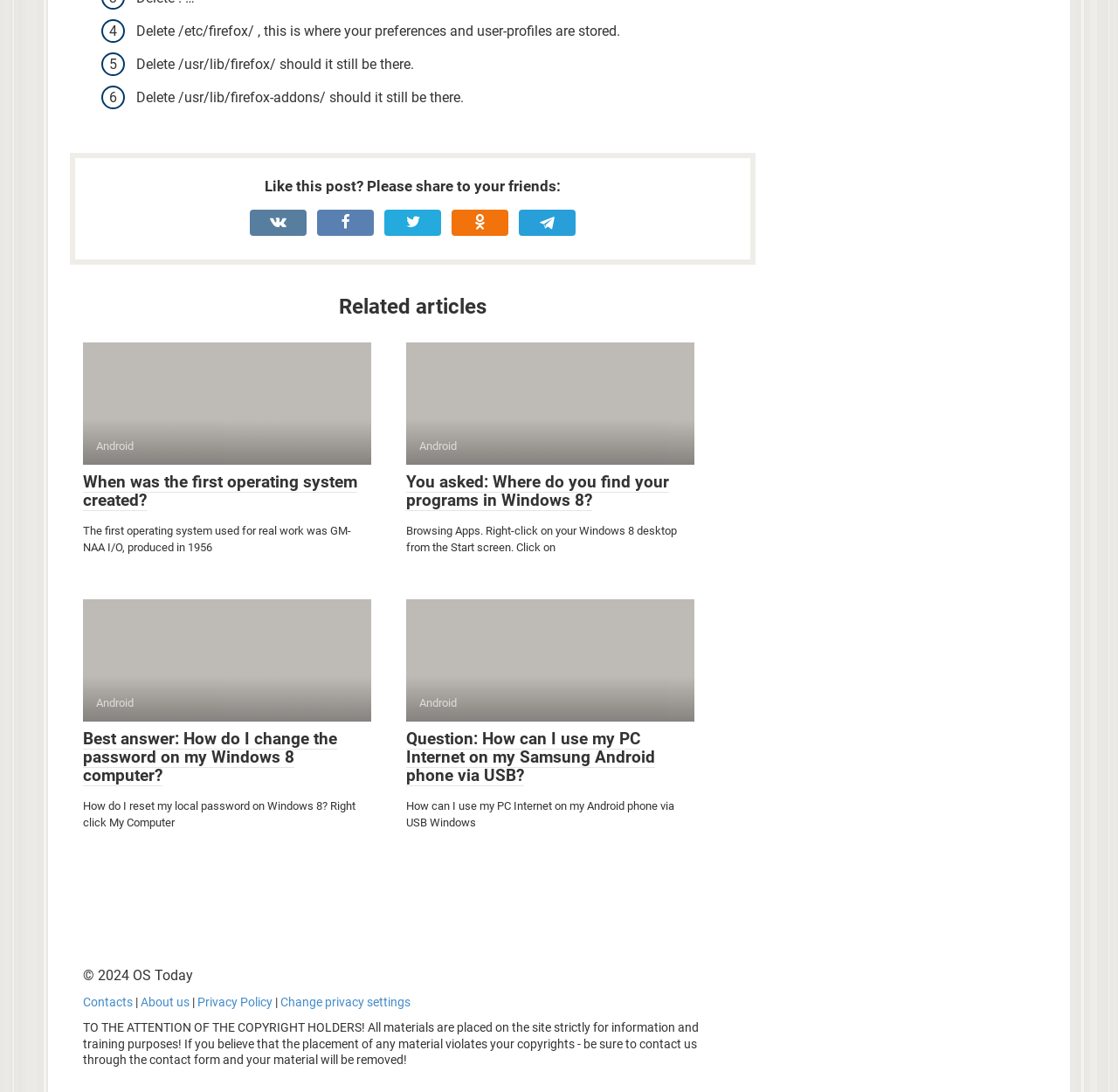Using the provided element description, identify the bounding box coordinates as (top-left x, top-left y, bottom-right x, bottom-right y). Ensure all values are between 0 and 1. Description: Privacy Policy

[0.177, 0.911, 0.244, 0.925]